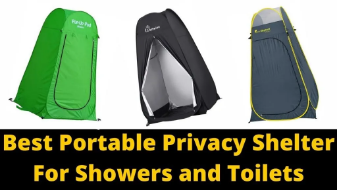Illustrate the image with a detailed caption.

The image showcases three different models of portable privacy shelters specifically designed for outdoor showers and toilets, highlighting their utility for campers, travelers, and outdoor enthusiasts. Each shelter features a distinct color and design: the first on the left is a vibrant green, while the middle one is a sleek black, and the right one incorporates gray with yellow accents. Positioned below these shelters is a bold caption proclaiming "Best Portable Privacy Shelter For Showers and Toilets," emphasizing their practicality and appeal in providing private spaces in open environments. Ideal for individuals seeking comfort and privacy while enjoying nature, these shelters are essential tools for outdoor adventures.